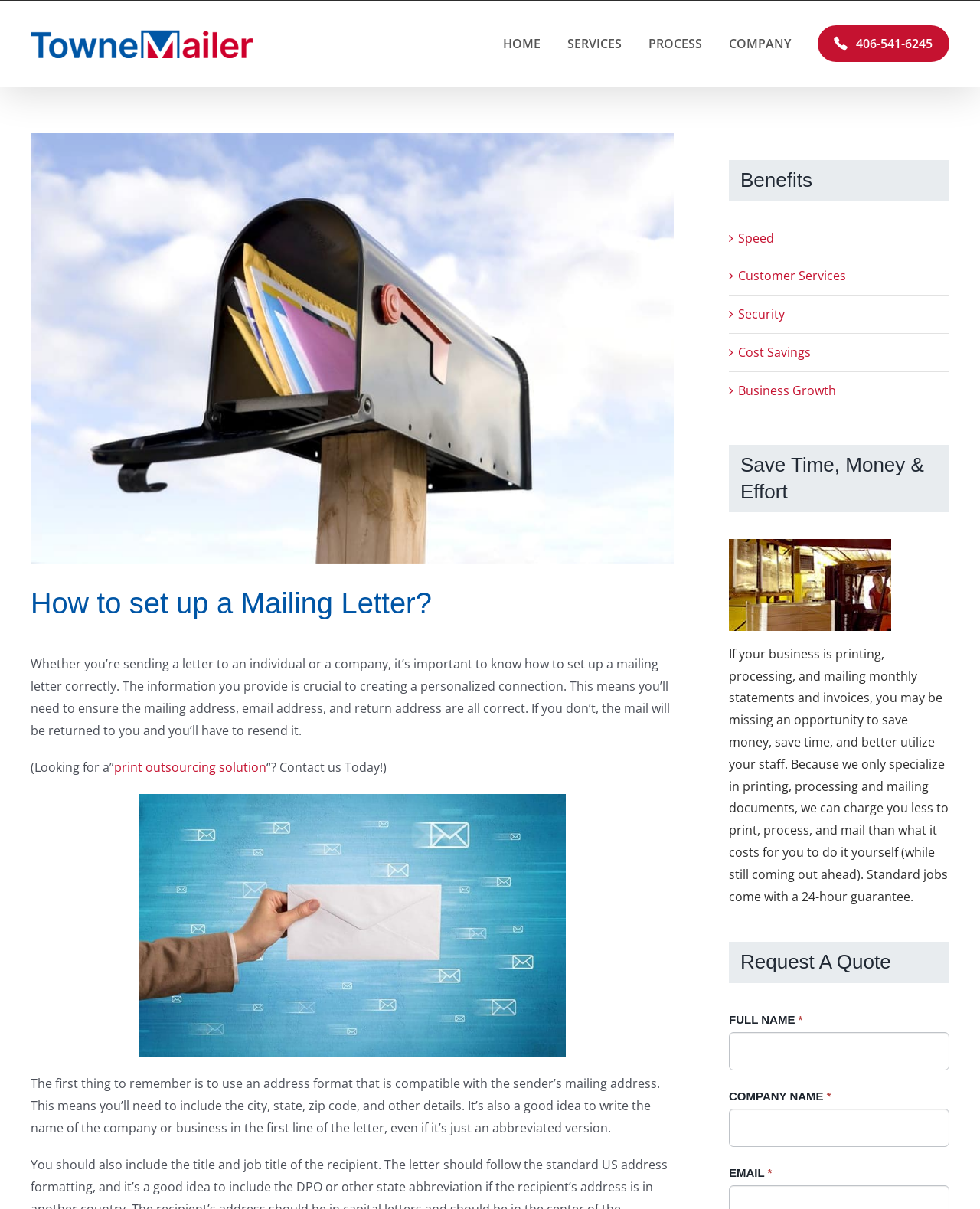Find the bounding box coordinates of the area to click in order to follow the instruction: "Click the 'PROCESS' link".

[0.662, 0.001, 0.716, 0.072]